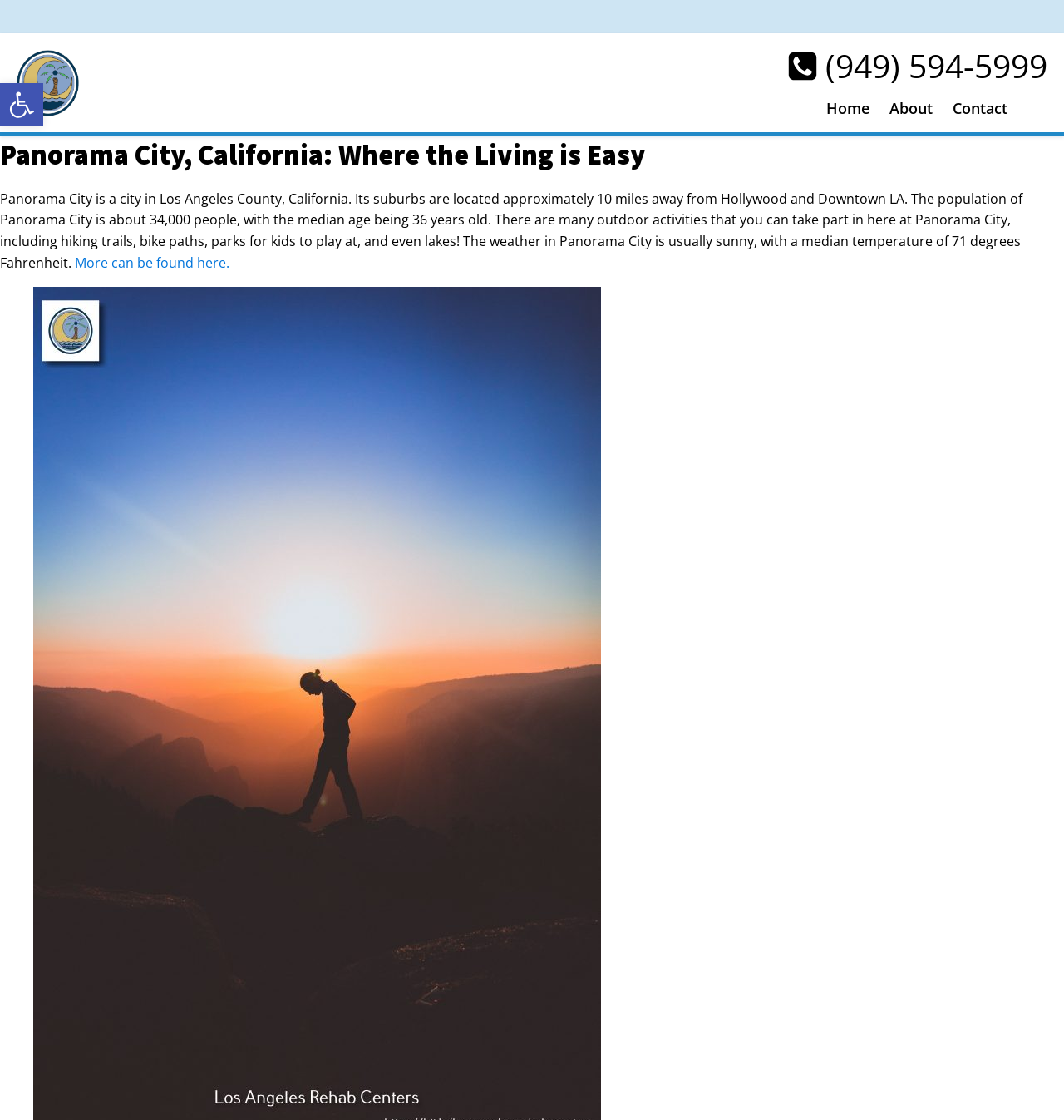Find the bounding box of the web element that fits this description: "Home".

[0.767, 0.082, 0.827, 0.112]